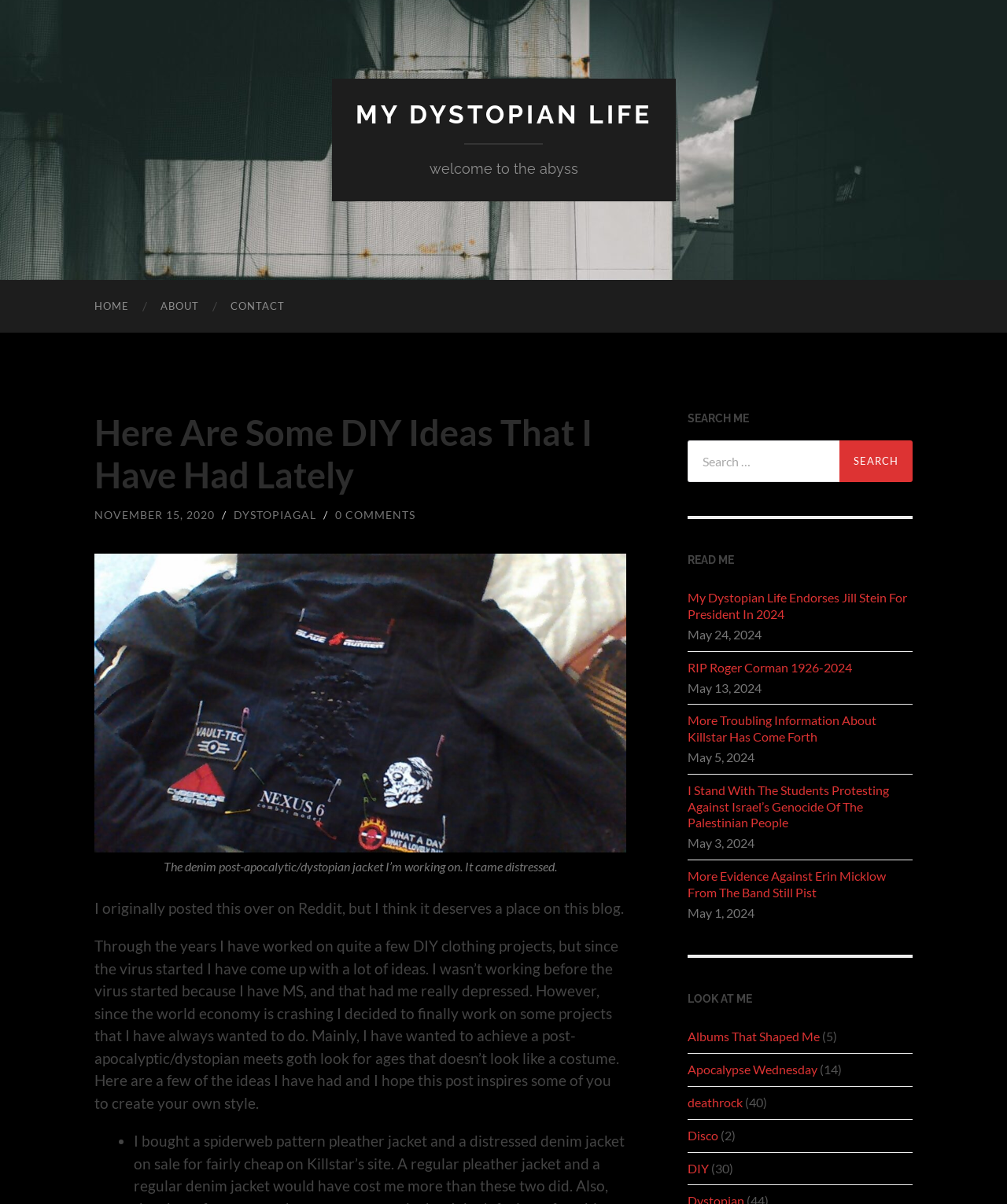Answer the question below using just one word or a short phrase: 
How many comments are on the current post?

0